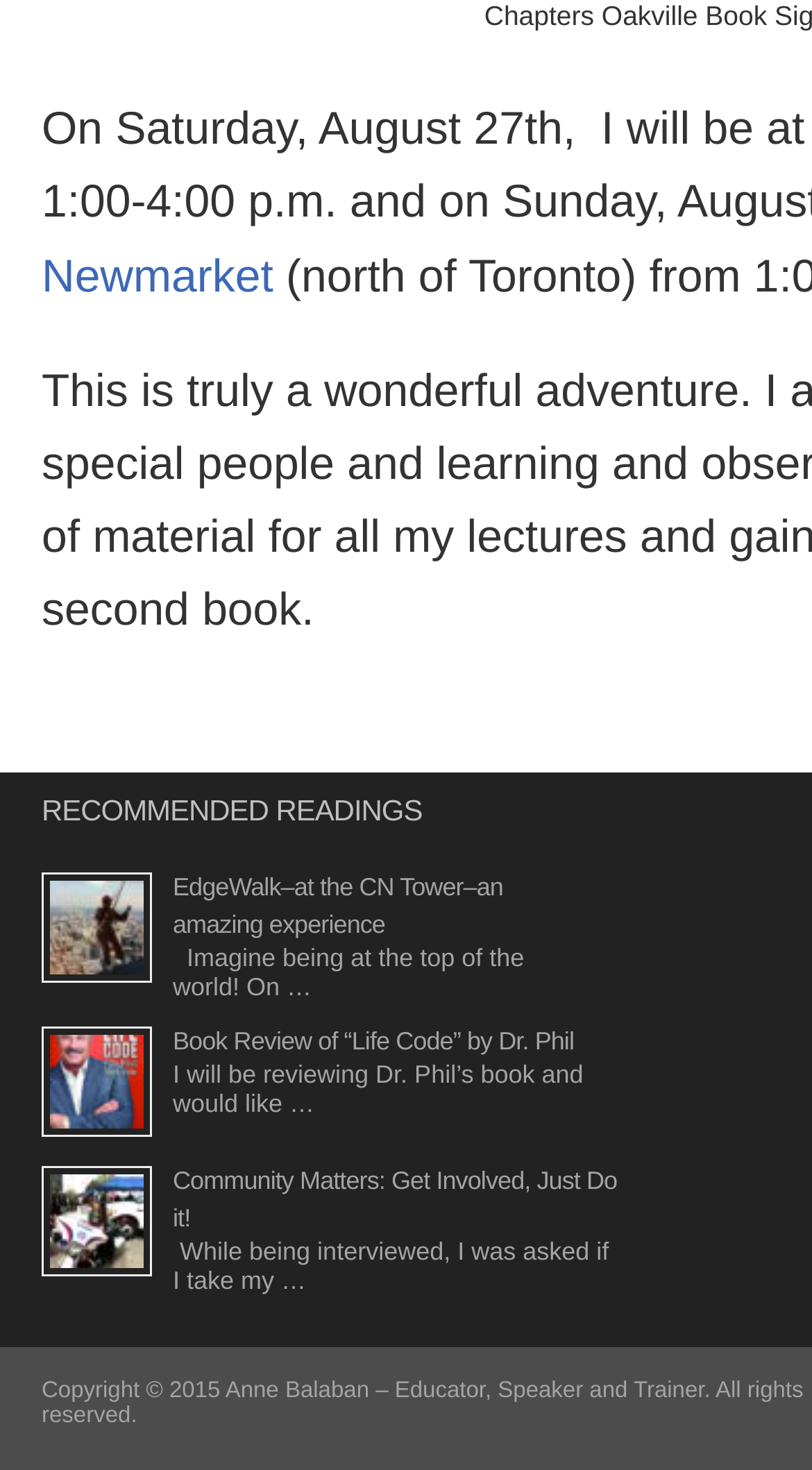Give a concise answer of one word or phrase to the question: 
What is the title of the first recommended reading?

EdgeWalk–at the CN Tower–an amazing experience